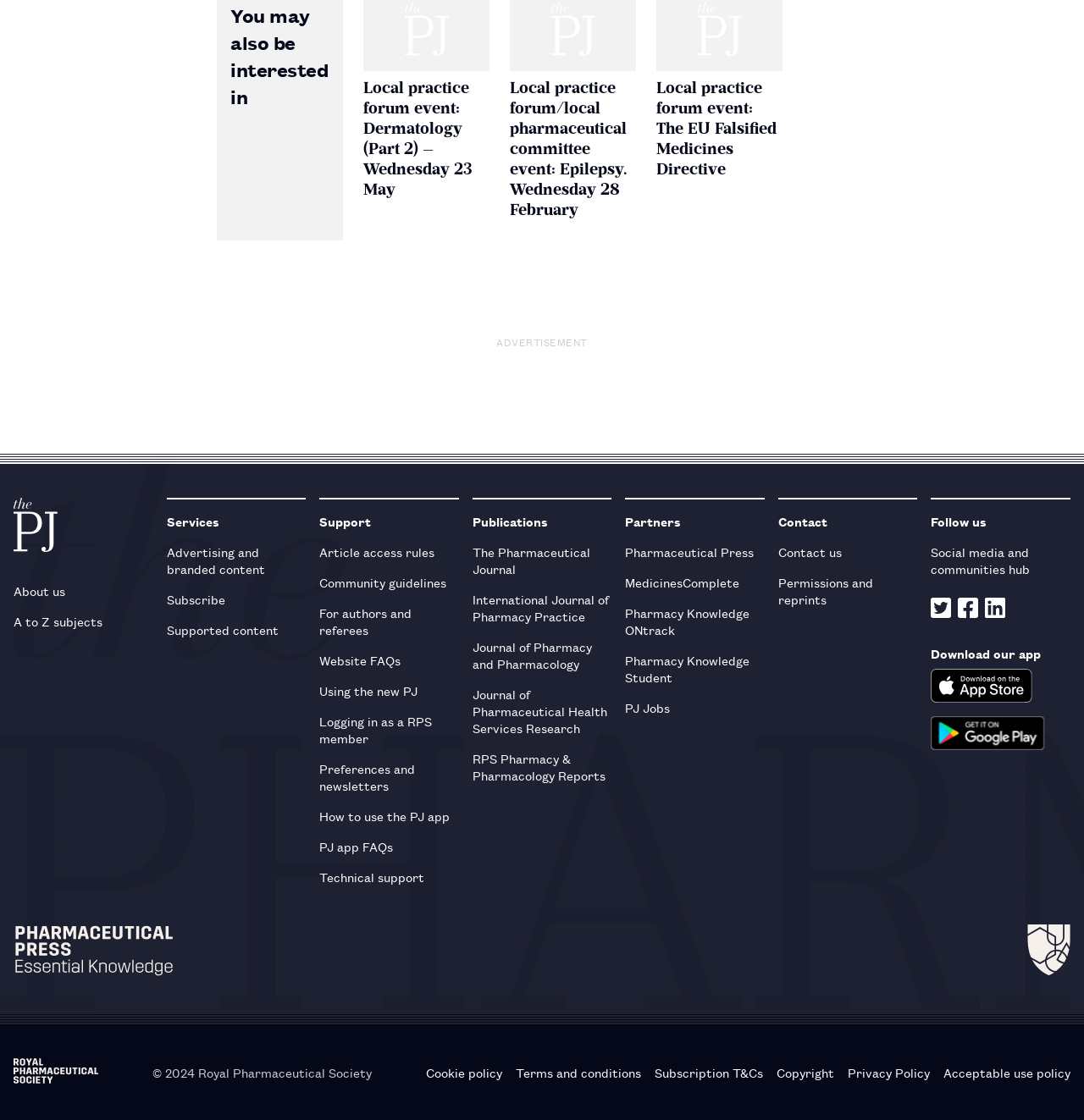How many social media platforms are listed?
Craft a detailed and extensive response to the question.

I counted the number of links under the 'Follow us' heading. There are 3 links: 'Twitter logo', 'Facebook logo', and 'Linkedin logo', which correspond to three social media platforms.